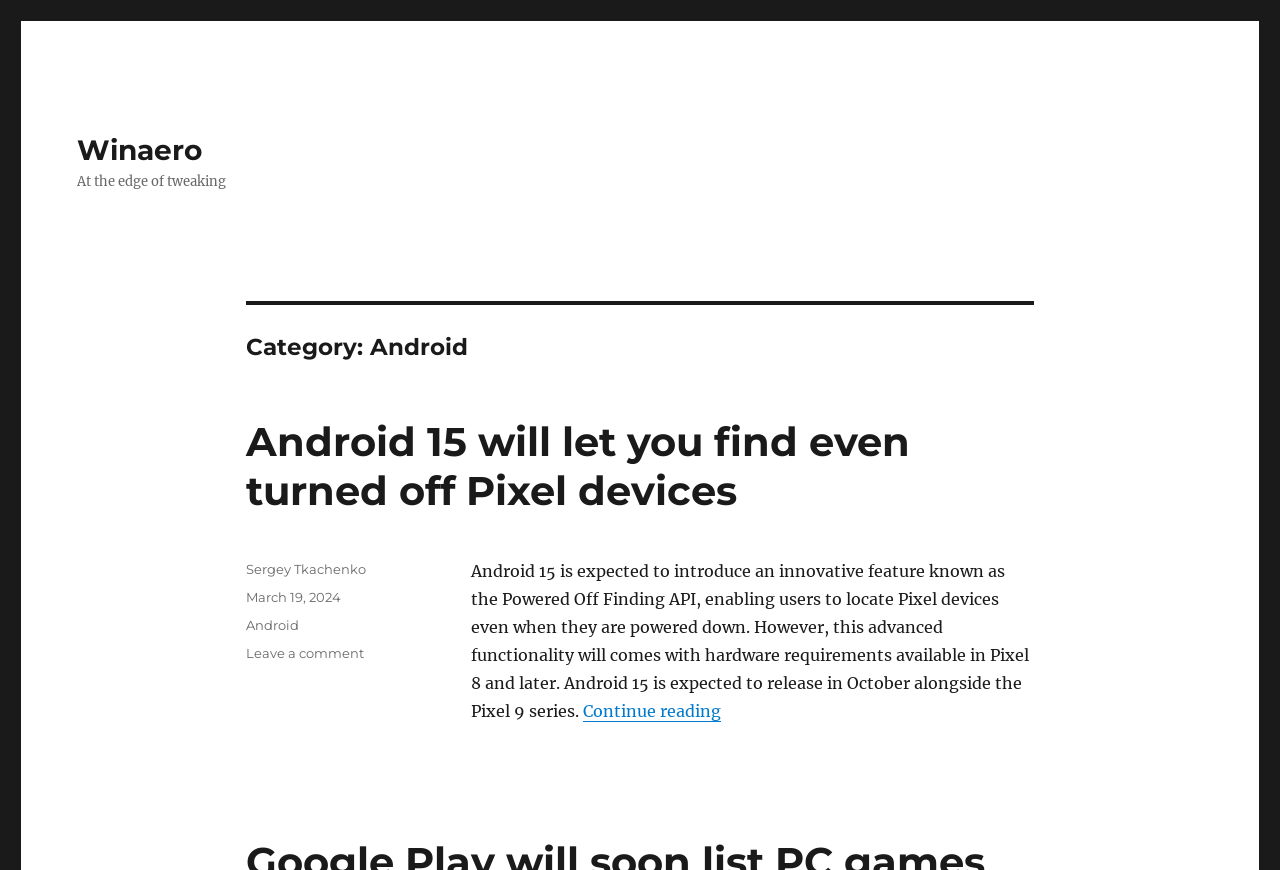What is the feature of Android 15 mentioned in the article?
Look at the image and answer the question using a single word or phrase.

Powered Off Finding API